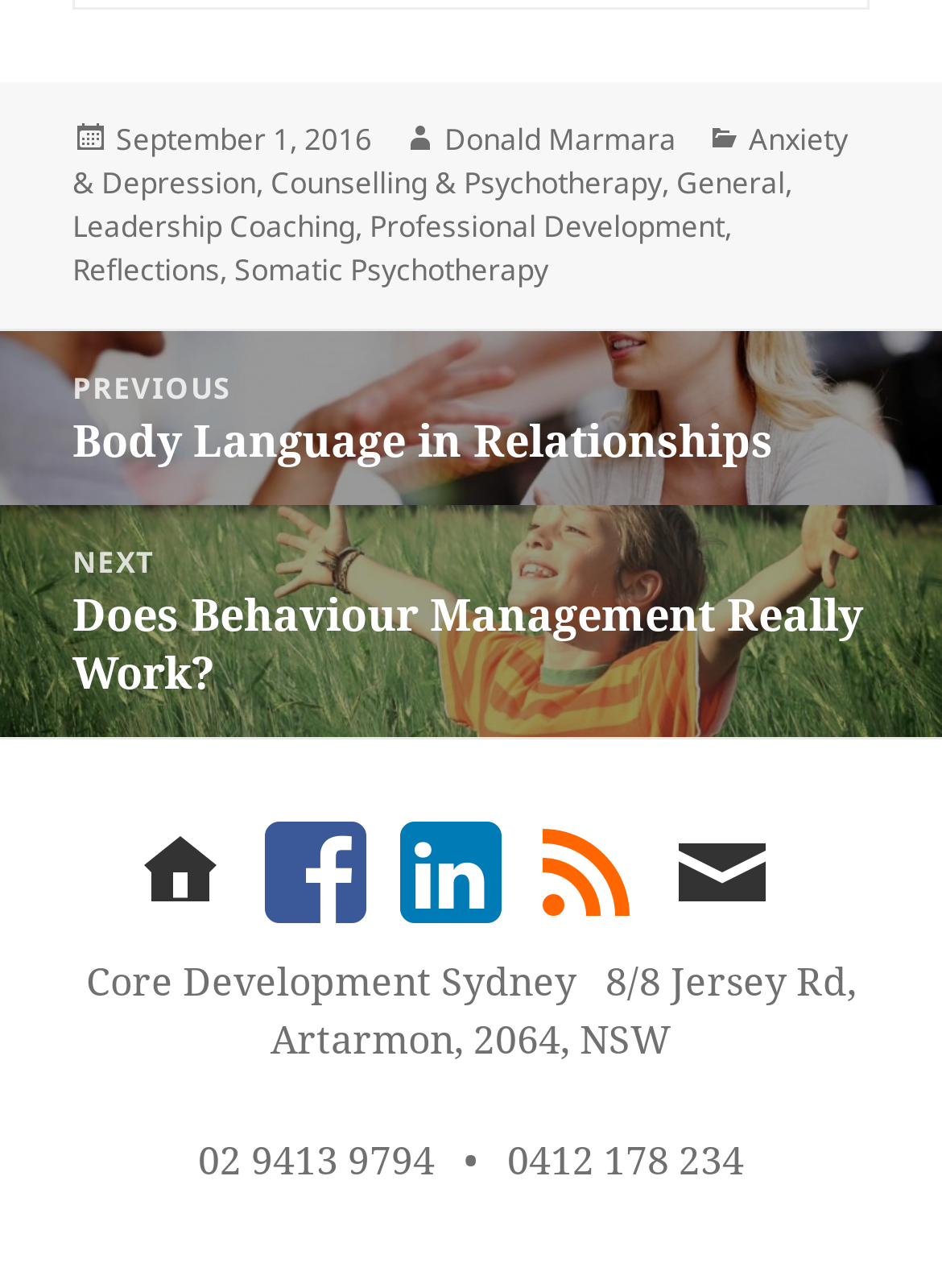What are the categories of the article?
Based on the image, answer the question with as much detail as possible.

I found the categories of the article by looking at the footer section of the webpage, where it lists the categories separated by commas. The categories are Anxiety & Depression, Counselling & Psychotherapy, General, Leadership Coaching, Professional Development, Reflections, and Somatic Psychotherapy.